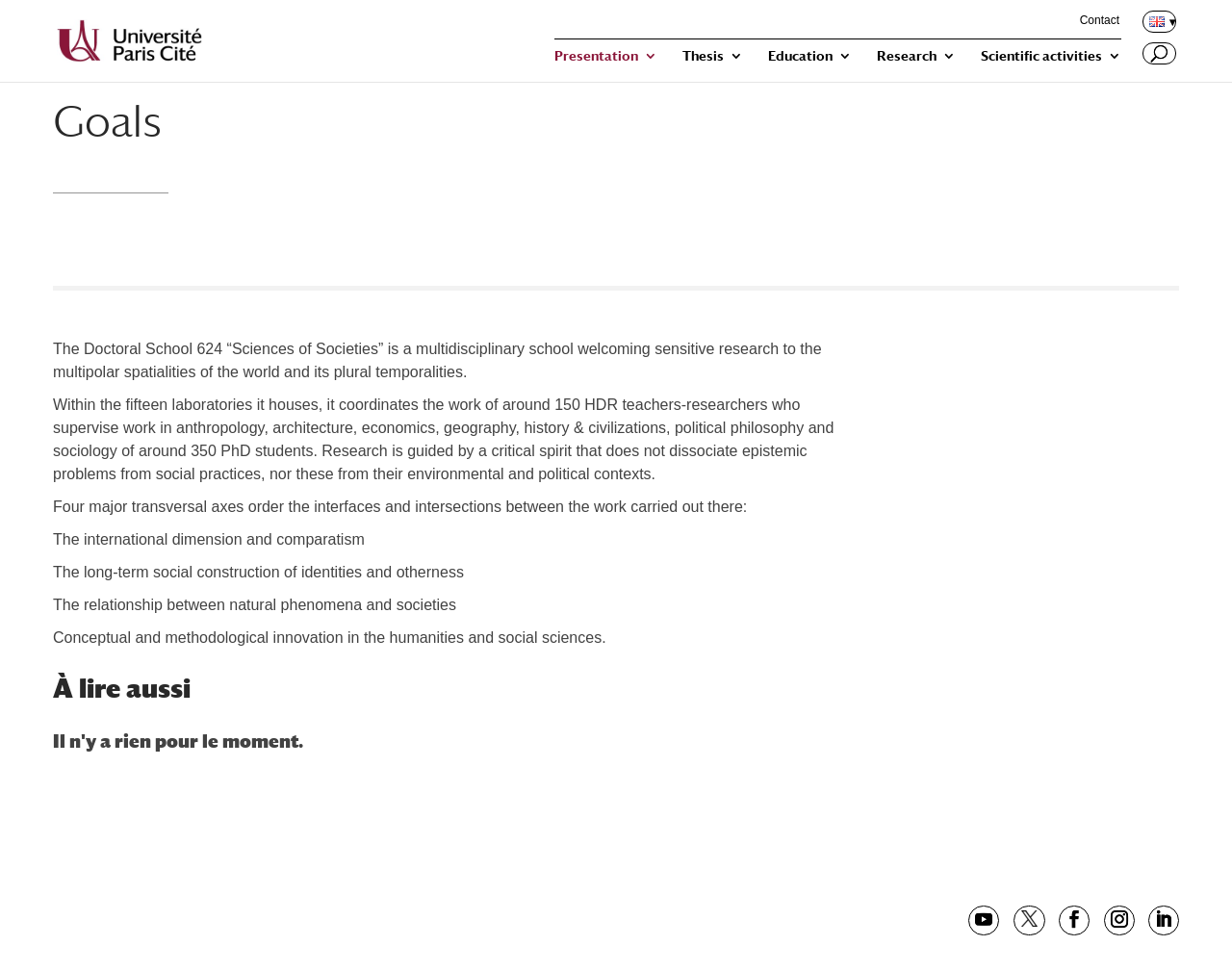Please determine the bounding box coordinates of the element's region to click for the following instruction: "Search for something".

[0.074, 0.027, 0.918, 0.029]